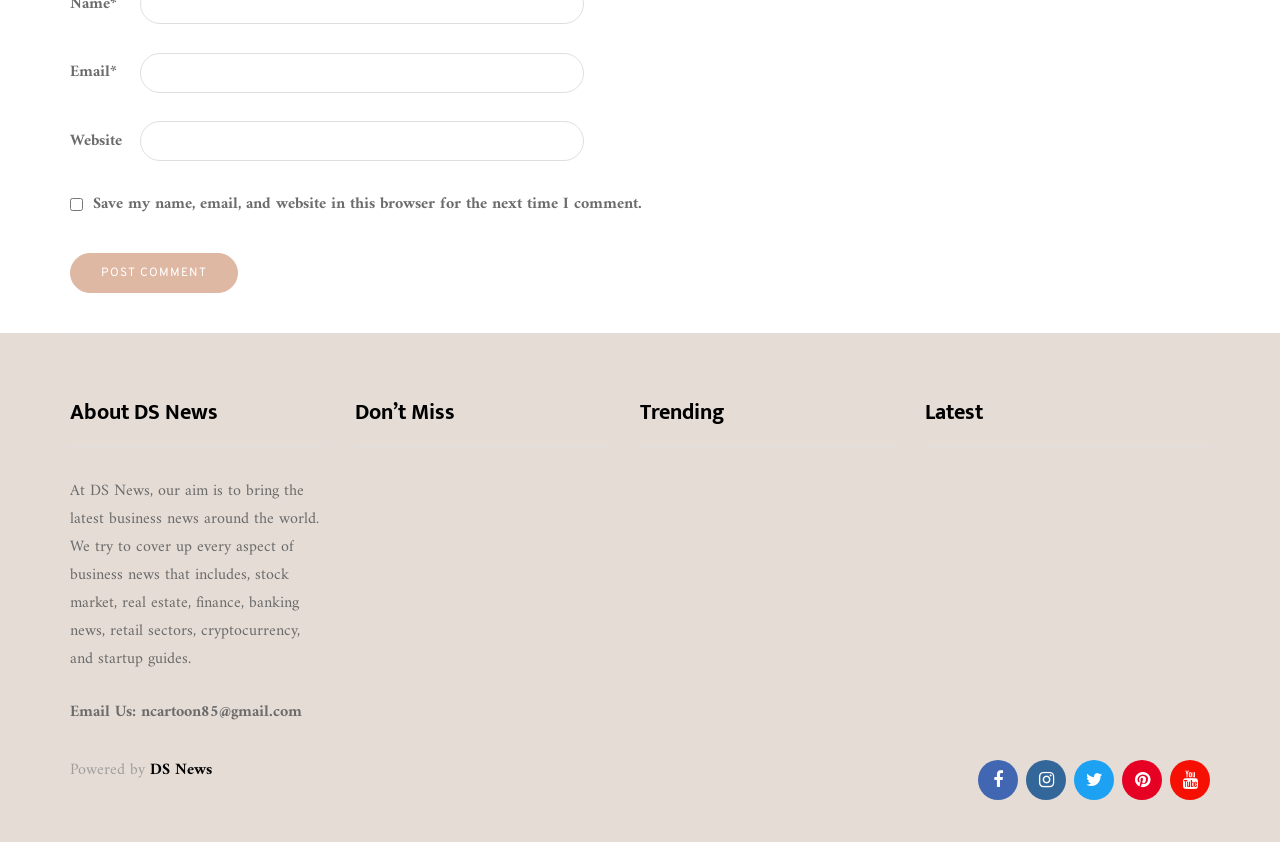Please provide a one-word or short phrase answer to the question:
What is the title of the first article under 'Latest'?

Exploring London's Boroughs